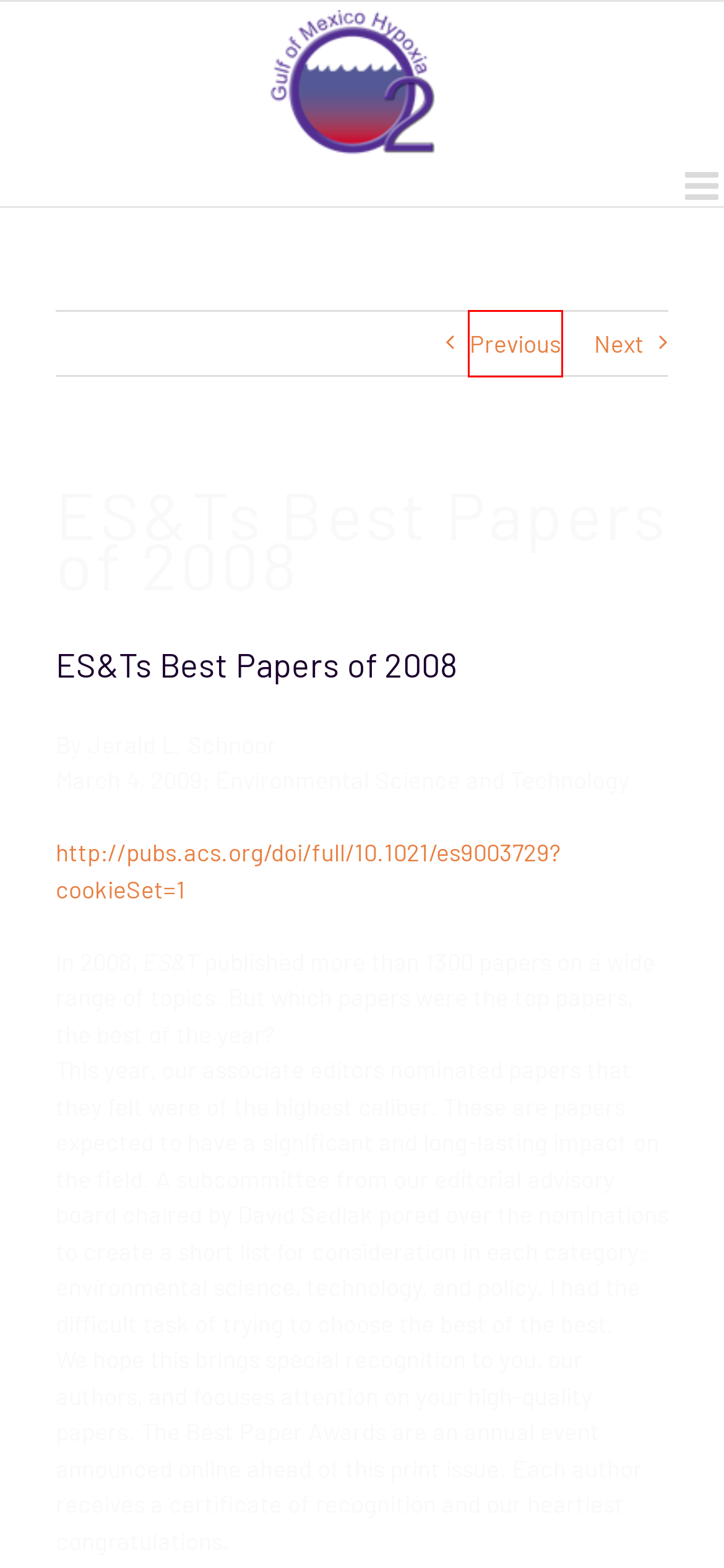You are presented with a screenshot of a webpage containing a red bounding box around a particular UI element. Select the best webpage description that matches the new webpage after clicking the element within the bounding box. Here are the candidates:
A. VK | 登录
B. Study finds climate change is bringing more intense rains to U.S. – Gulf Hypoxia
C. National Oceanic and Atmospheric Administration
D. Top Paper in Environmental Science: Leaving a legacy of dead zones – Gulf Hypoxia
E. Diaz contributes to Ocean in Google Earth – Gulf Hypoxia
F. Gulf Hypoxia – In the Northern Gulf of Mexico
G. Giant seaweed blob twice the width of the US takes aim at Florida – Gulf Hypoxia
H. ‘Dead zone’ smaller than expected, but bigger than desired – Gulf Hypoxia

E